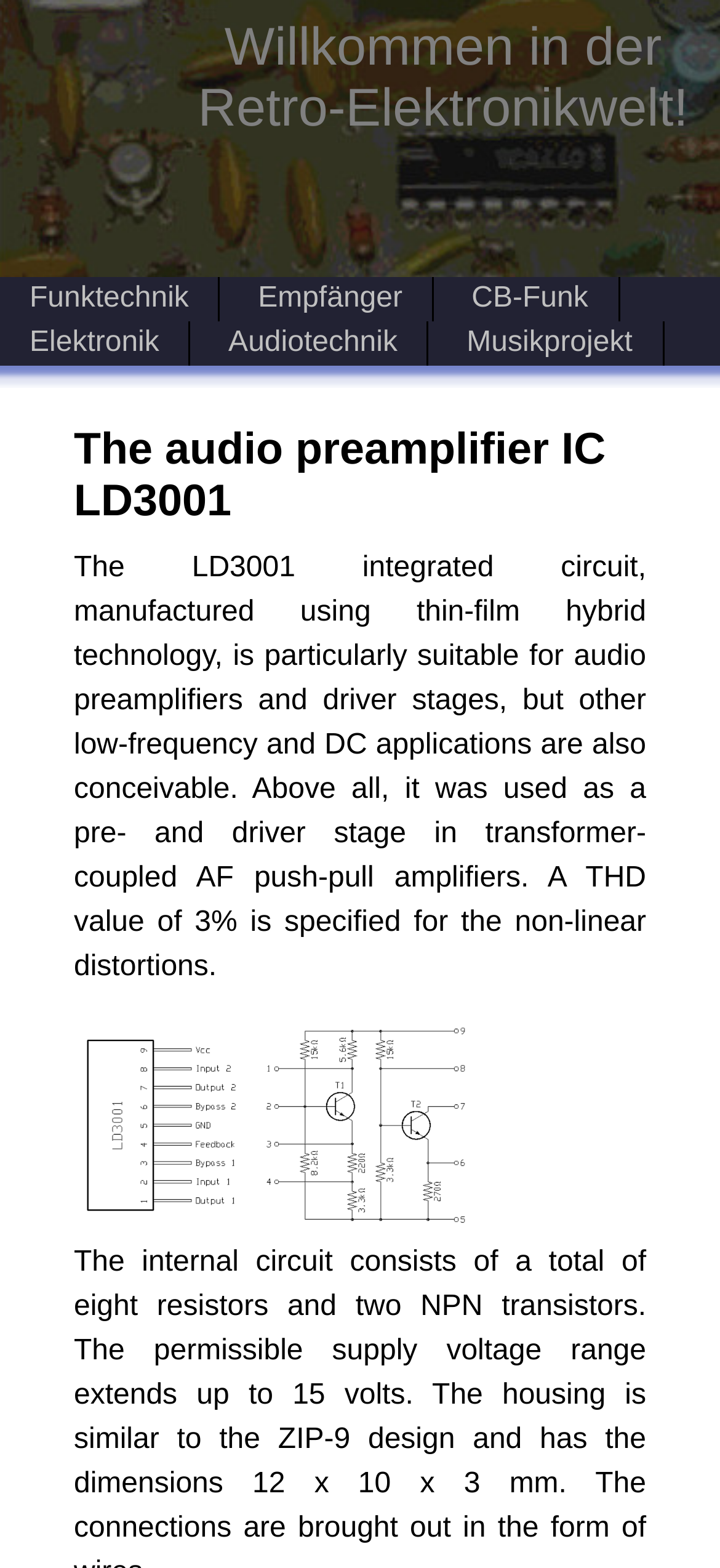What type of technology is used to manufacture LD3001?
Using the image provided, answer with just one word or phrase.

Thin-film hybrid